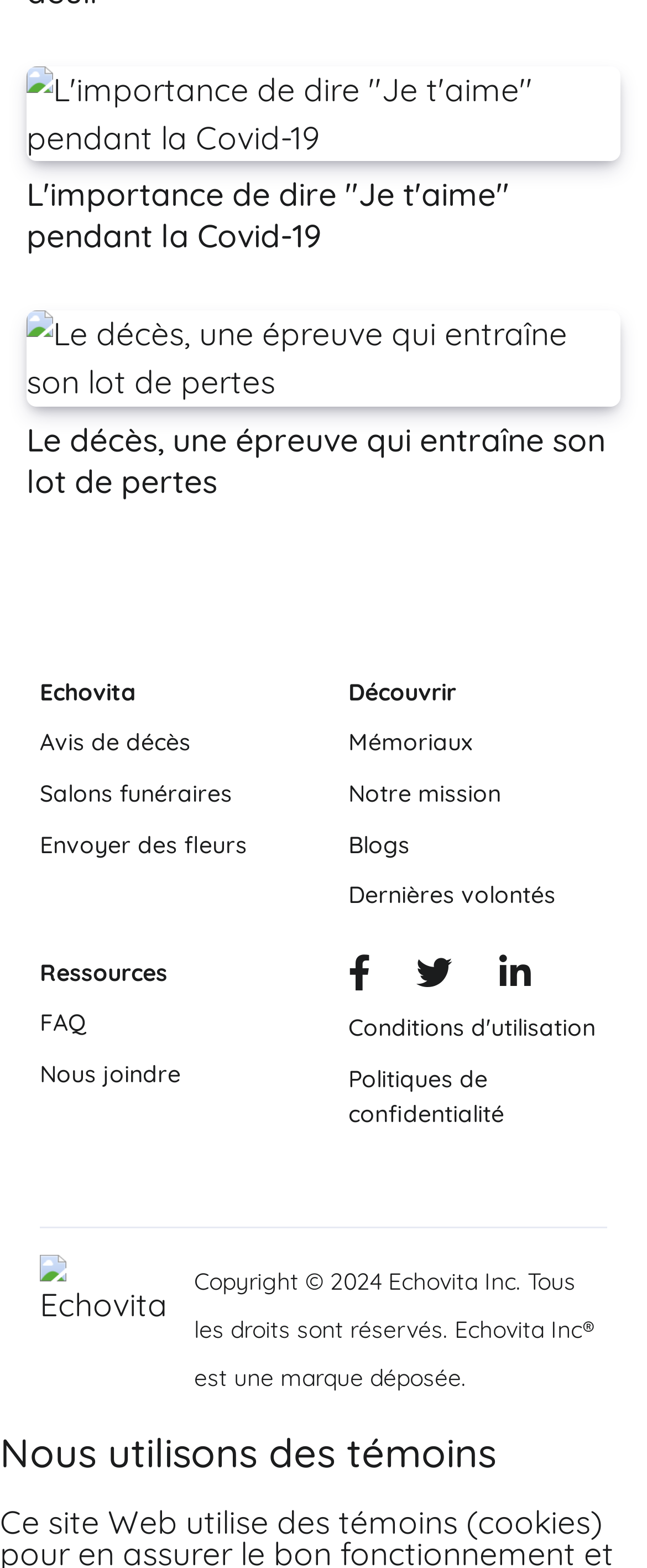Answer the question using only a single word or phrase: 
What are the main sections of the website?

Avis de décès, Salons funéraires, Envoyer des fleurs